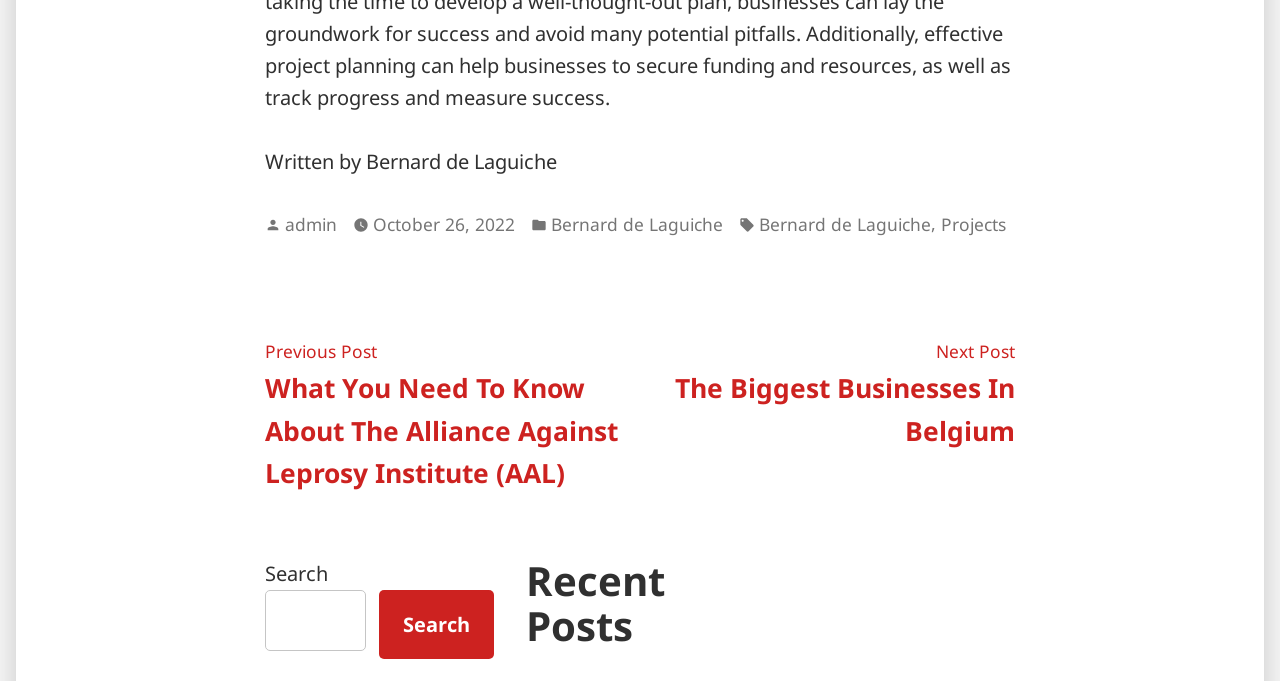What is the date of this post?
Please respond to the question thoroughly and include all relevant details.

The date of this post can be found in the footer section, where it says 'Posted on October 26, 2022'.